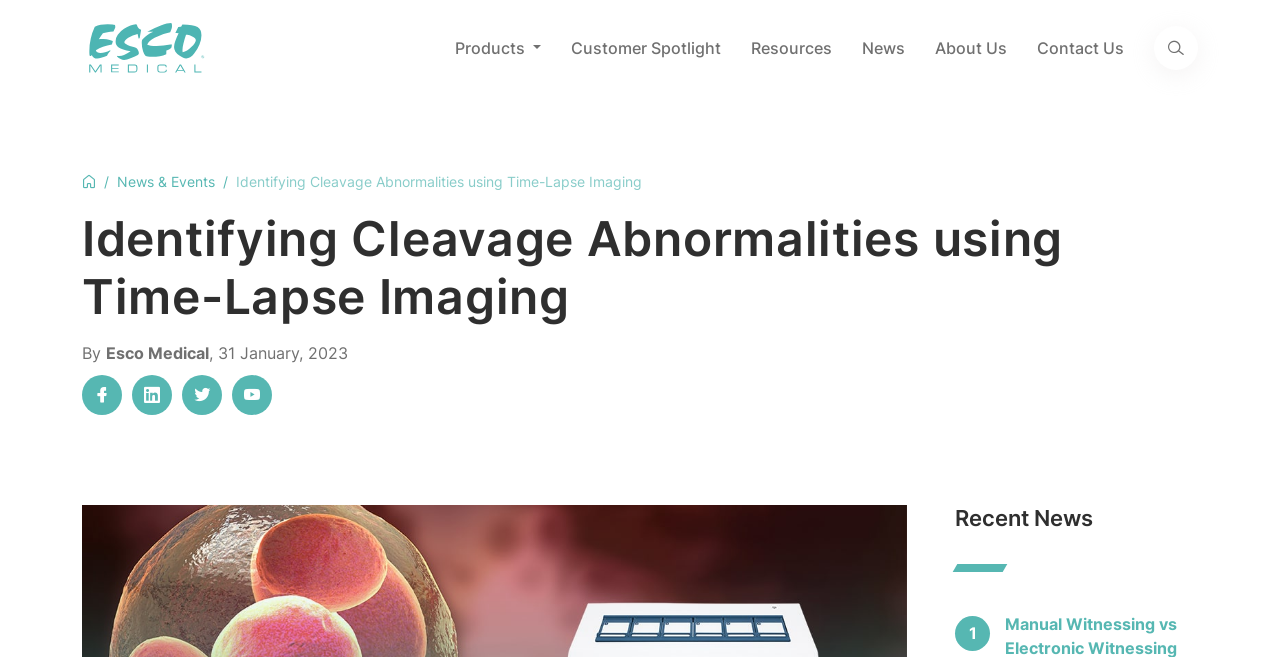Please find the bounding box for the UI component described as follows: "Customer Spotlight".

[0.446, 0.039, 0.563, 0.106]